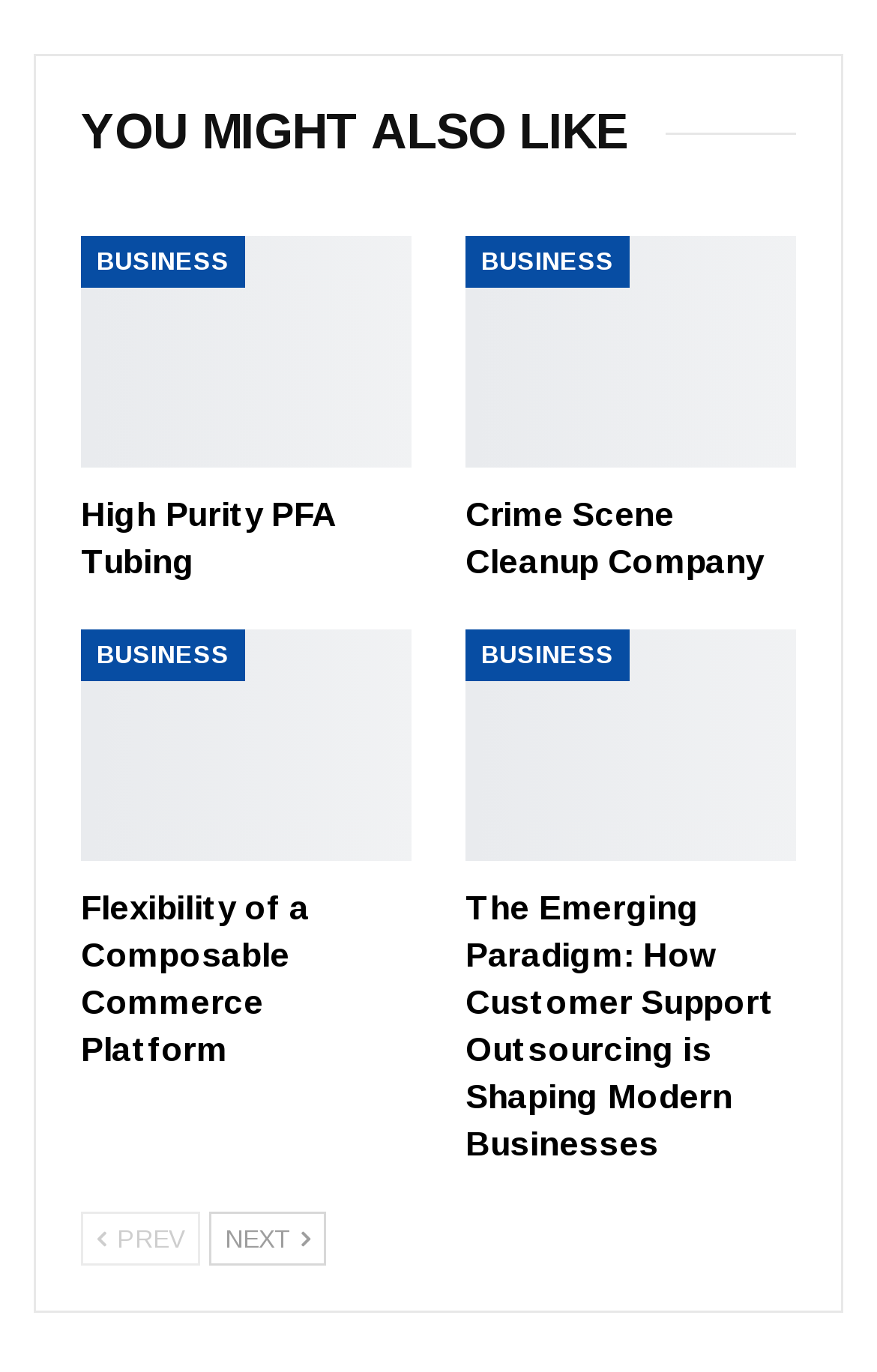Please determine the bounding box coordinates of the area that needs to be clicked to complete this task: 'View 'Crime Scene Cleanup Company''. The coordinates must be four float numbers between 0 and 1, formatted as [left, top, right, bottom].

[0.531, 0.172, 0.908, 0.341]